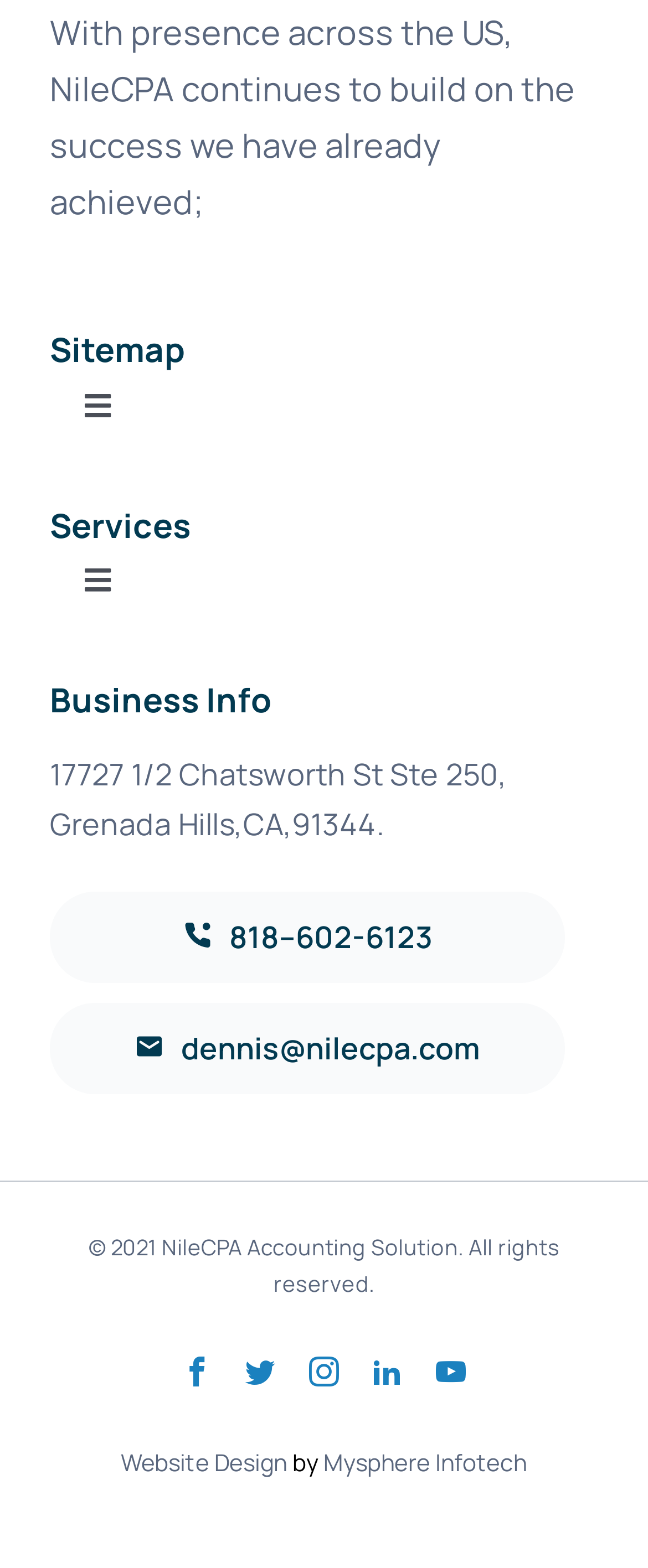Determine the bounding box coordinates for the area you should click to complete the following instruction: "Click on the 'Home' link".

[0.0, 0.28, 1.0, 0.349]